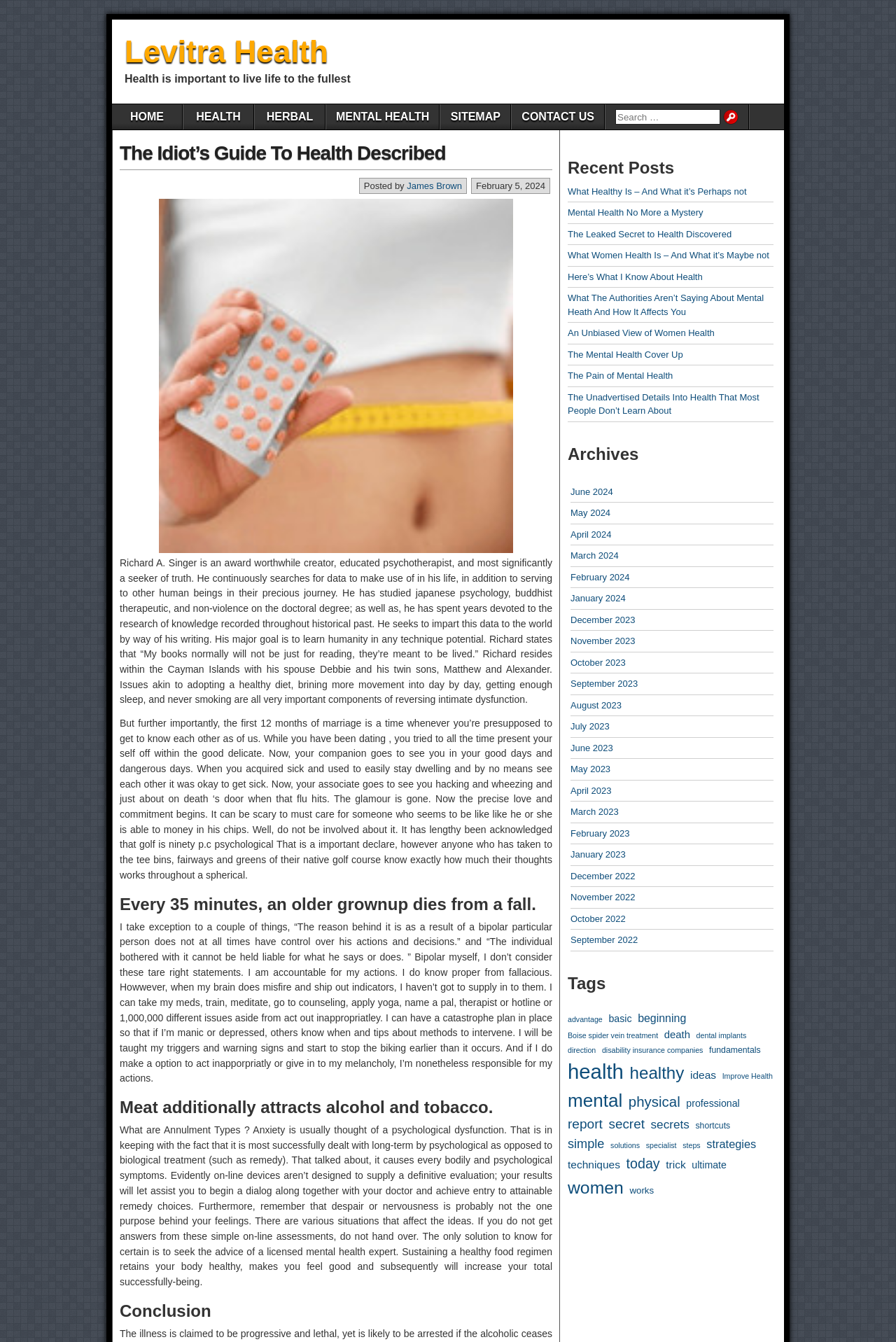Elaborate on the webpage's design and content in a detailed caption.

The webpage is about health and wellness, with a focus on mental health, physical health, and overall well-being. At the top of the page, there is a heading "Levitra Health" and a link to the homepage. Below this, there is a brief statement "Health is important to live life to the fullest".

The main content of the page is divided into several sections. The first section appears to be an article or blog post, with a heading "The Idiot’s Guide To Health Described" and a link to the full article. The article discusses the importance of adopting a healthy diet, getting enough sleep, and not smoking, as well as the role of mental health in overall well-being.

Below this, there is a section with several links to other articles or blog posts, including "What Healthy Is – And What it’s Perhaps not", "Mental Health No More a Mystery", and "The Leaked Secret to Health Discovered". These links are arranged in a column and appear to be related to health and wellness.

To the right of this section, there is a column with links to archives, organized by month and year. This suggests that the webpage is a blog or online publication that regularly posts new content.

Further down the page, there is a section with links to tags or categories, including "advantage", "basic", "beginning", and "health". These links appear to be related to specific topics or themes within the broader category of health and wellness.

Throughout the page, there are several headings and subheadings that break up the content and provide a clear structure. The text is arranged in a clear and readable format, with adequate spacing between sections and paragraphs. There is also an image on the page, titled "Physical Health", which appears to be related to the content of the article or blog post.